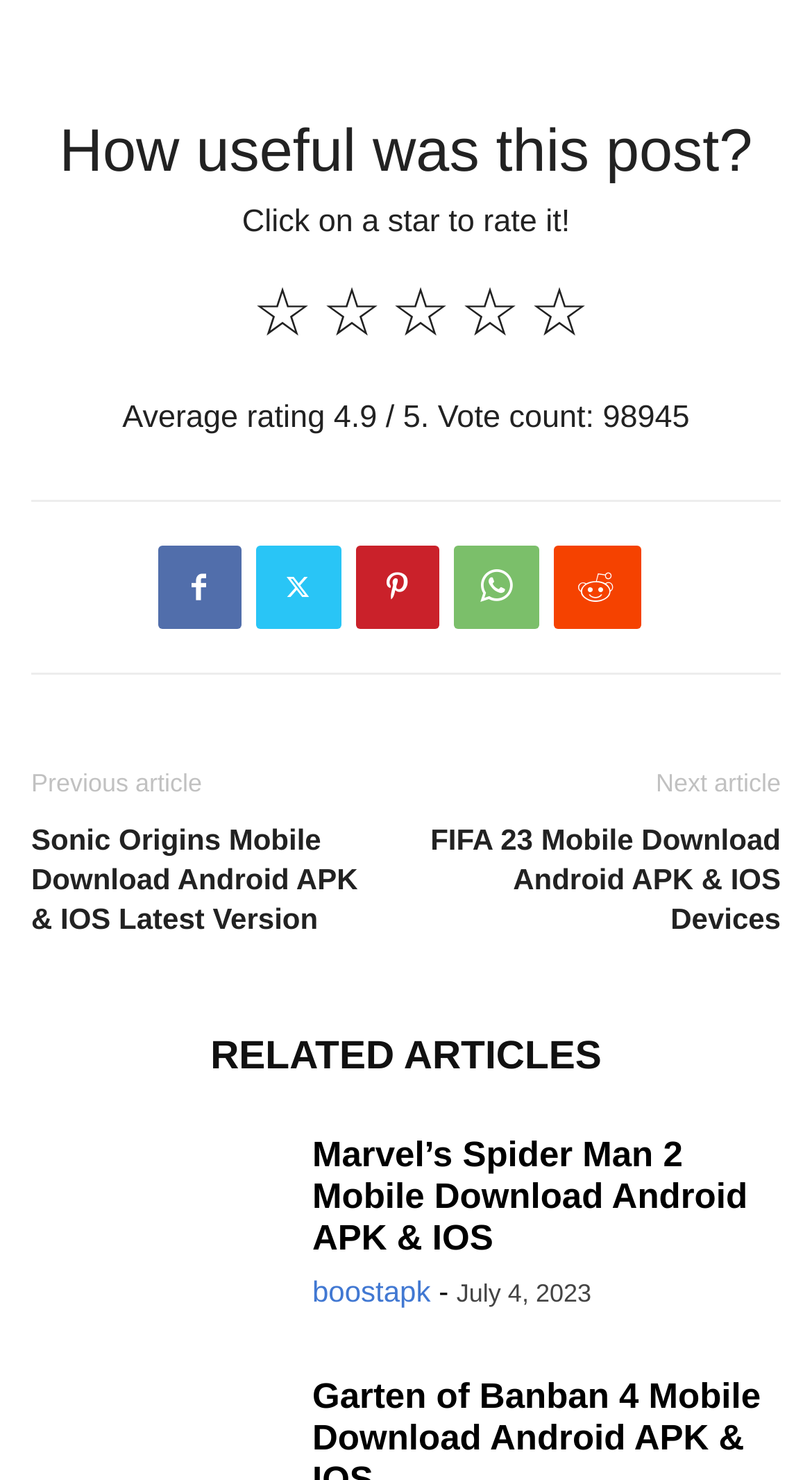Please determine the bounding box coordinates of the area that needs to be clicked to complete this task: 'Visit Phoenix'. The coordinates must be four float numbers between 0 and 1, formatted as [left, top, right, bottom].

None